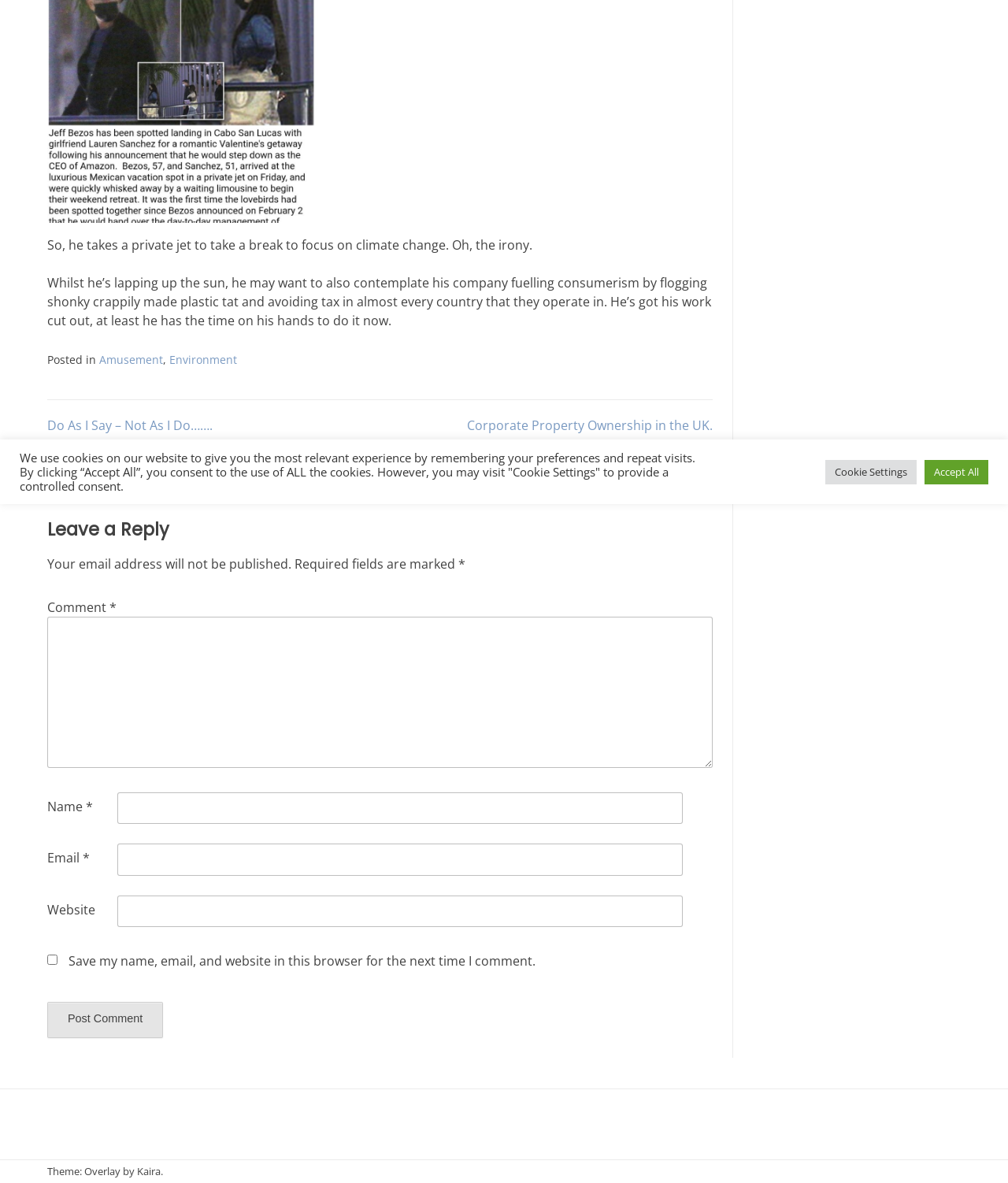Predict the bounding box of the UI element that fits this description: "Kaira".

[0.136, 0.984, 0.159, 0.997]